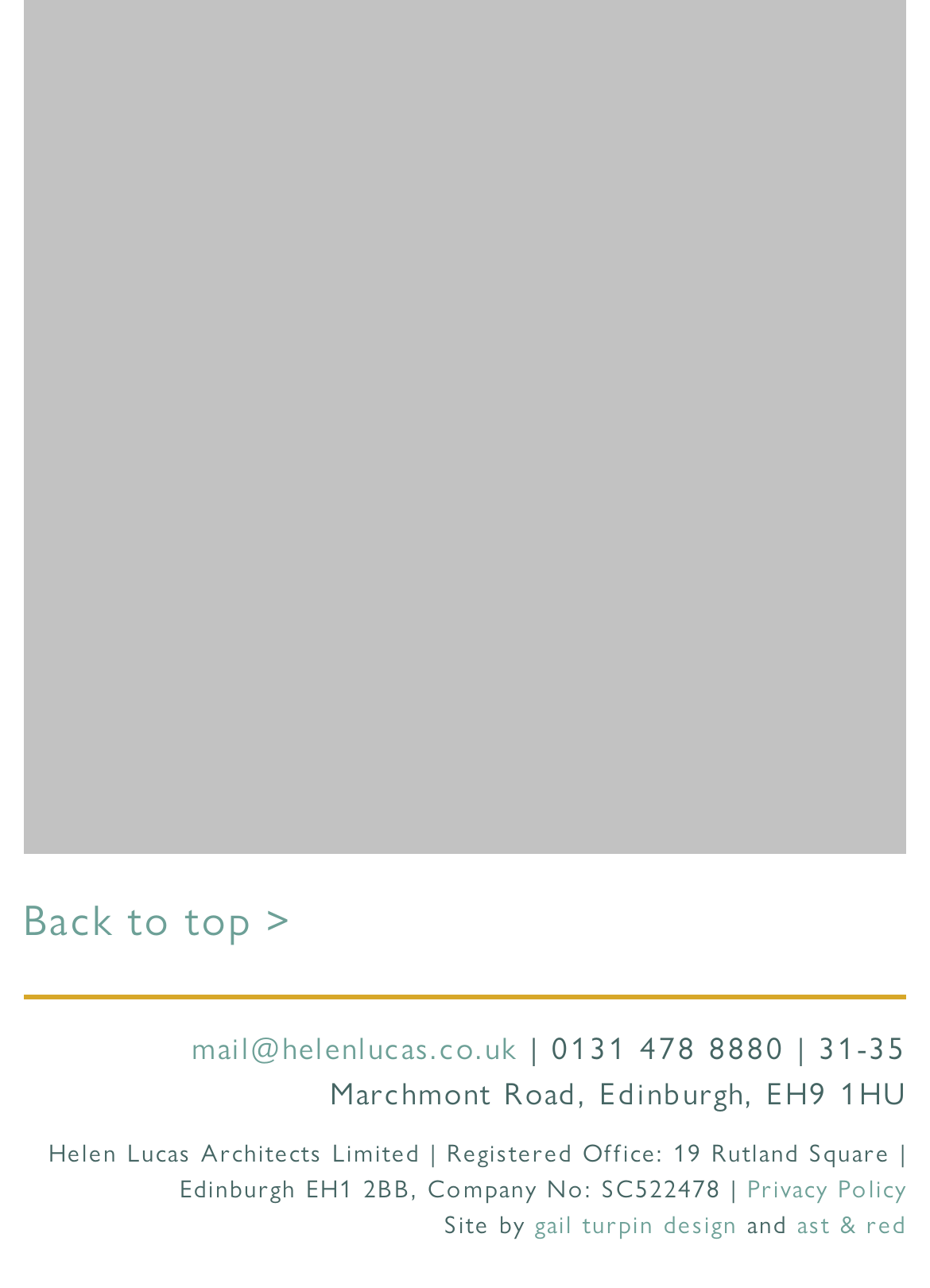Please provide the bounding box coordinates in the format (top-left x, top-left y, bottom-right x, bottom-right y). Remember, all values are floating point numbers between 0 and 1. What is the bounding box coordinate of the region described as: gail turpin design

[0.575, 0.936, 0.793, 0.964]